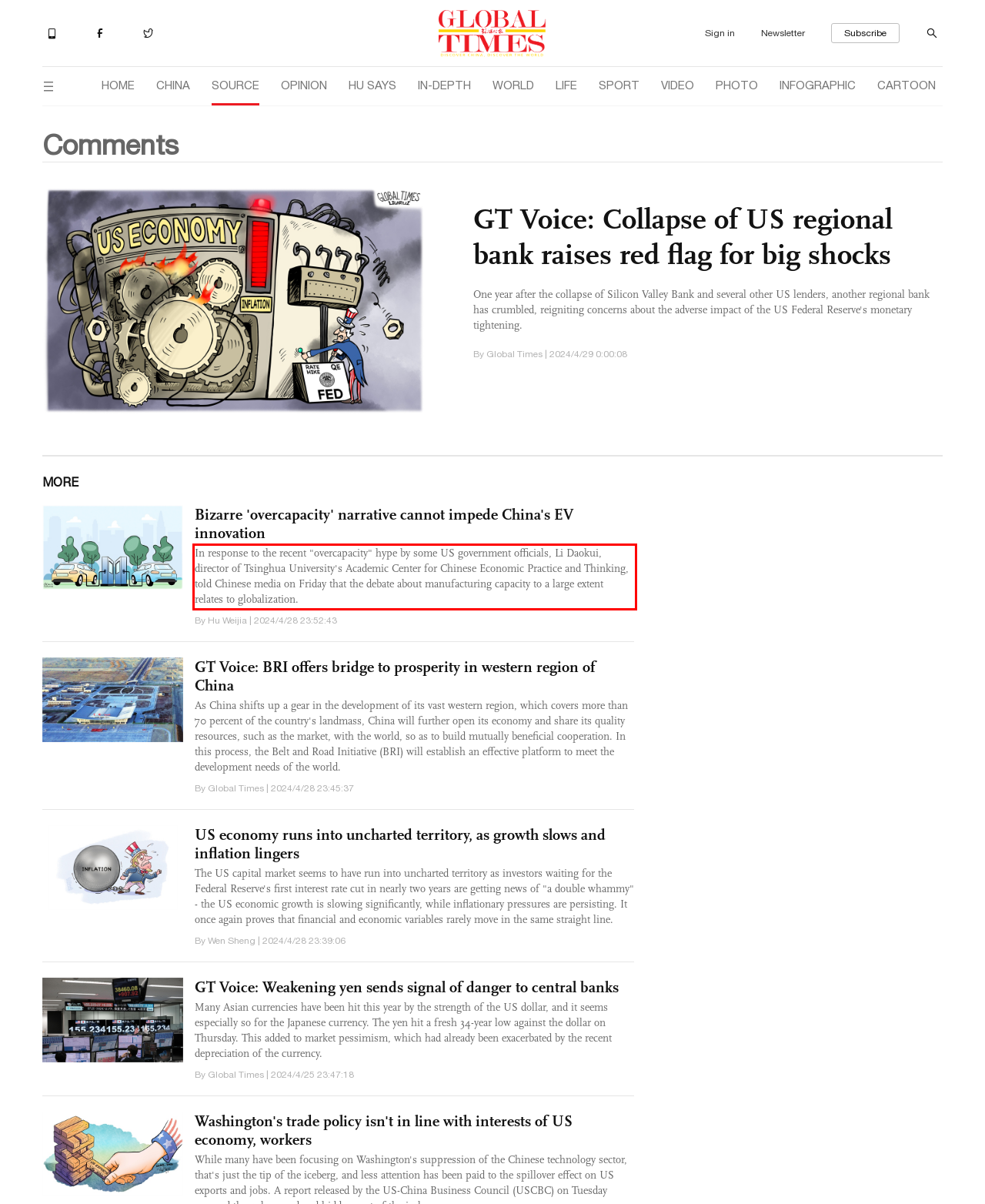Please identify and extract the text from the UI element that is surrounded by a red bounding box in the provided webpage screenshot.

In response to the recent "overcapacity" hype by some US government officials, Li Daokui, director of Tsinghua University's Academic Center for Chinese Economic Practice and Thinking, told Chinese media on Friday that the debate about manufacturing capacity to a large extent relates to globalization.